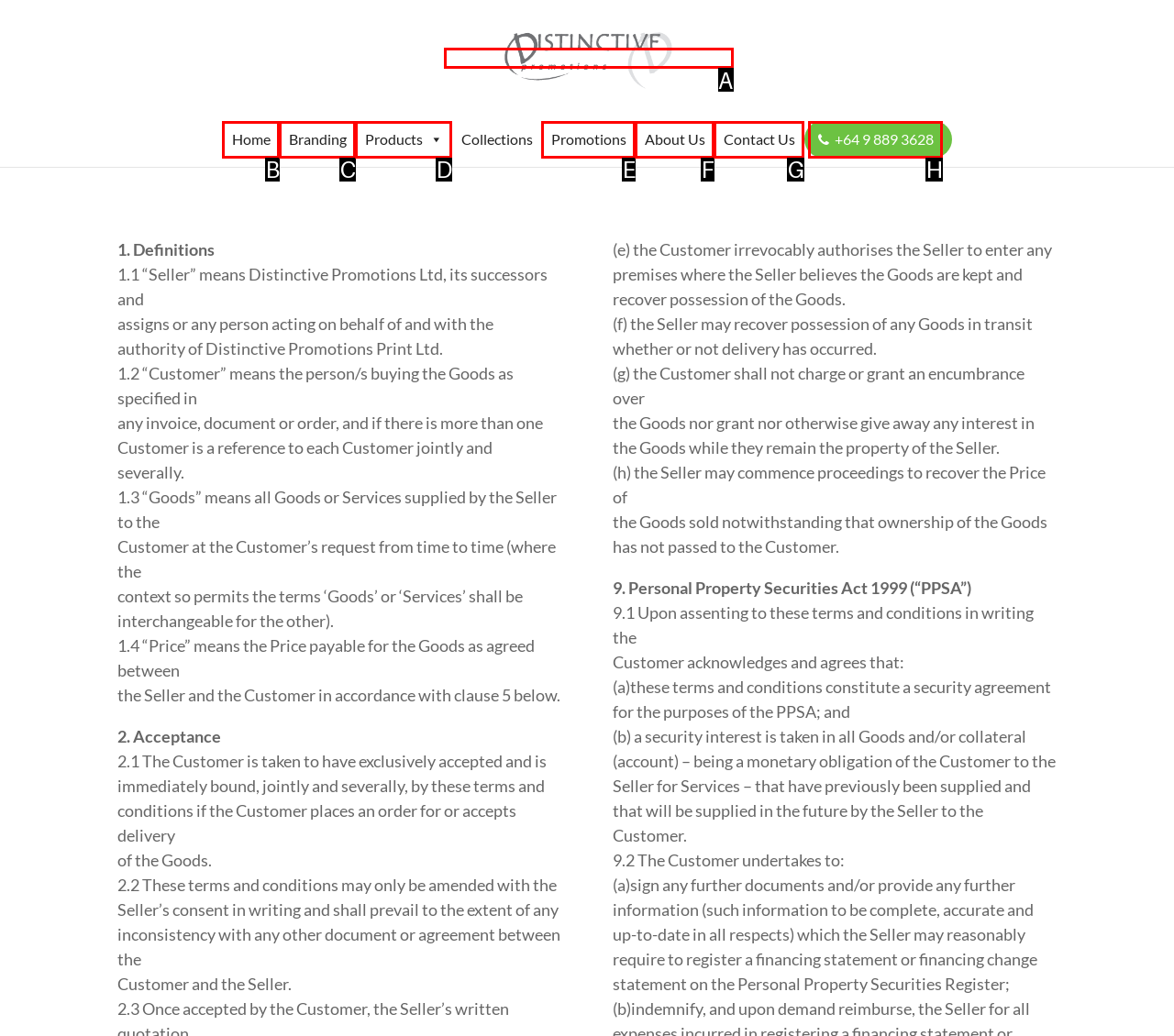Identify the option that corresponds to the description: +64 9 889 3628 
Provide the letter of the matching option from the available choices directly.

H